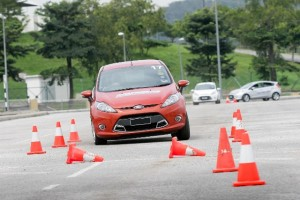What is the purpose of the driving course?
Kindly answer the question with as much detail as you can.

The caption emphasizes the practical aspect of driving skills, particularly those taught in defensive driving courses, and explains that such courses help drivers develop techniques for safe driving, minimize risks, and prepare for real-world driving challenges.